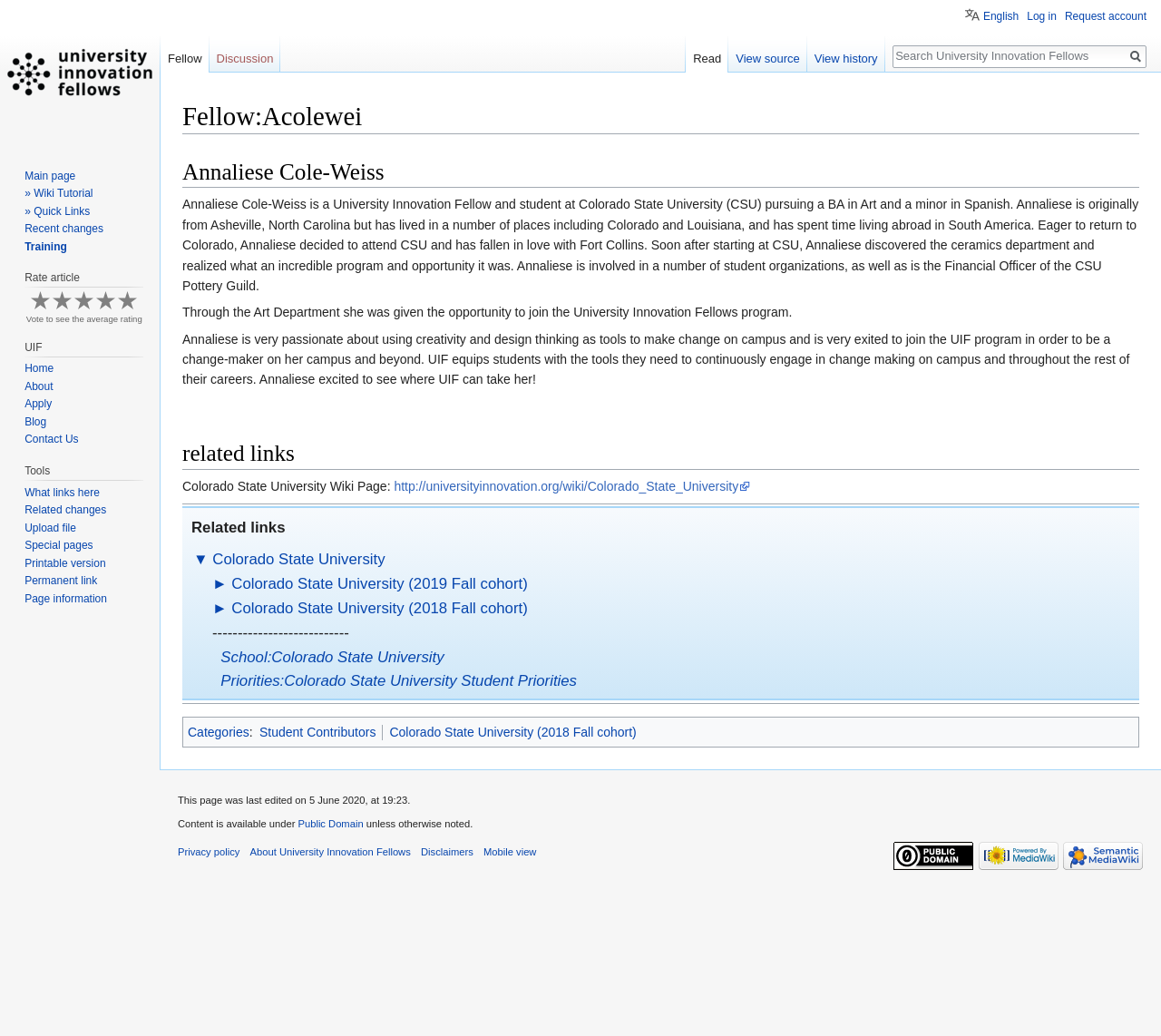Could you specify the bounding box coordinates for the clickable section to complete the following instruction: "Visit the main page"?

[0.006, 0.0, 0.131, 0.14]